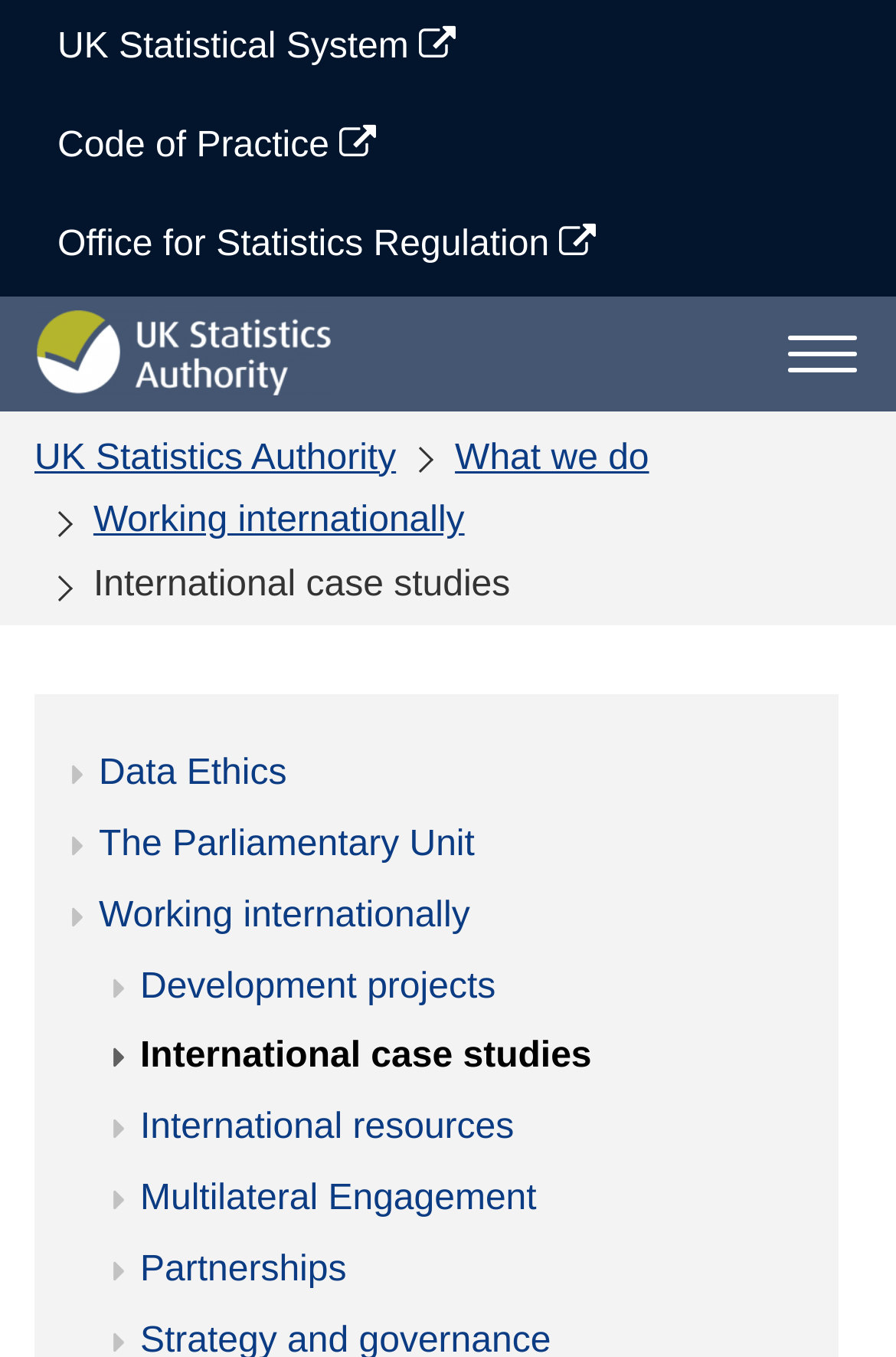Locate the bounding box coordinates of the item that should be clicked to fulfill the instruction: "Access International case studies".

[0.156, 0.761, 0.864, 0.814]